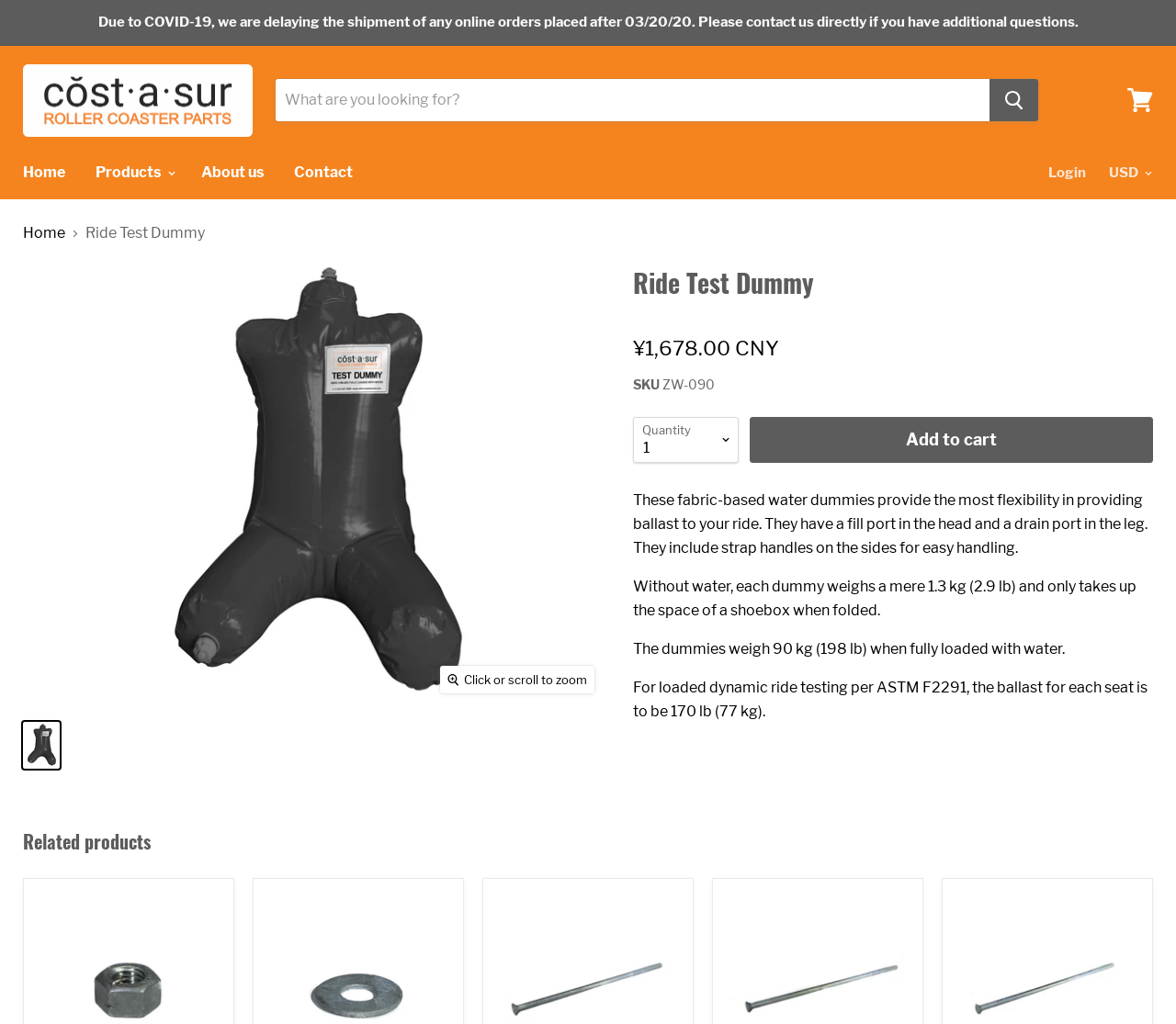What is the recommended ballast for each seat?
Look at the image and respond with a one-word or short-phrase answer.

170 lb (77 kg)